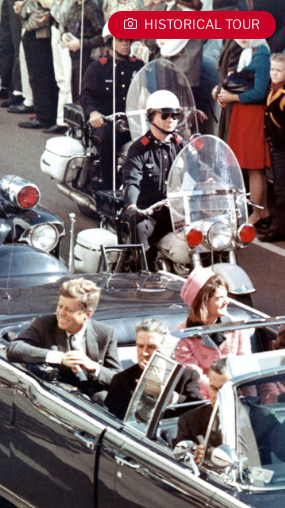Illustrate the image with a detailed and descriptive caption.

The image captures a pivotal moment in American history, featuring a scene from the JFK Assassination Tour. In this iconic photograph, President John F. Kennedy is seen riding in a convertible with Jacqueline Kennedy alongside him. The atmosphere is tense and historic, as a motorcycle police officer leads the motorcade, reflecting the security measures in place during the famous event in Dallas. The image is accompanied by a banner indicating a "HISTORICAL TOUR," inviting viewers to explore the profound significance of these moments and the narrative surrounding the events of November 22, 1963. This visually poignant image serves as an entry point to a deeper understanding of the tour that revisits the impactful events that shaped American history at that time.